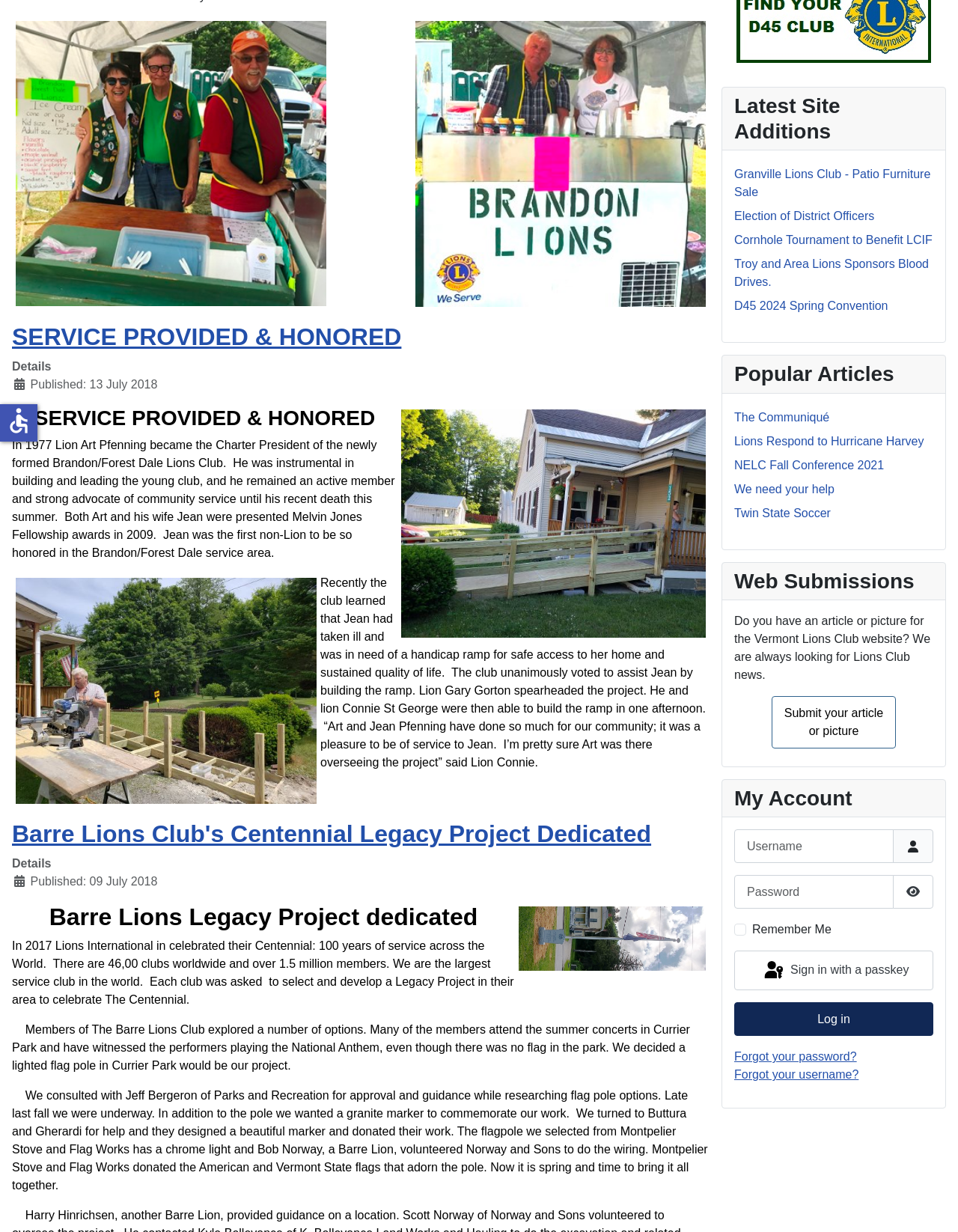Predict the bounding box of the UI element based on the description: "Log in". The coordinates should be four float numbers between 0 and 1, formatted as [left, top, right, bottom].

[0.766, 0.814, 0.974, 0.841]